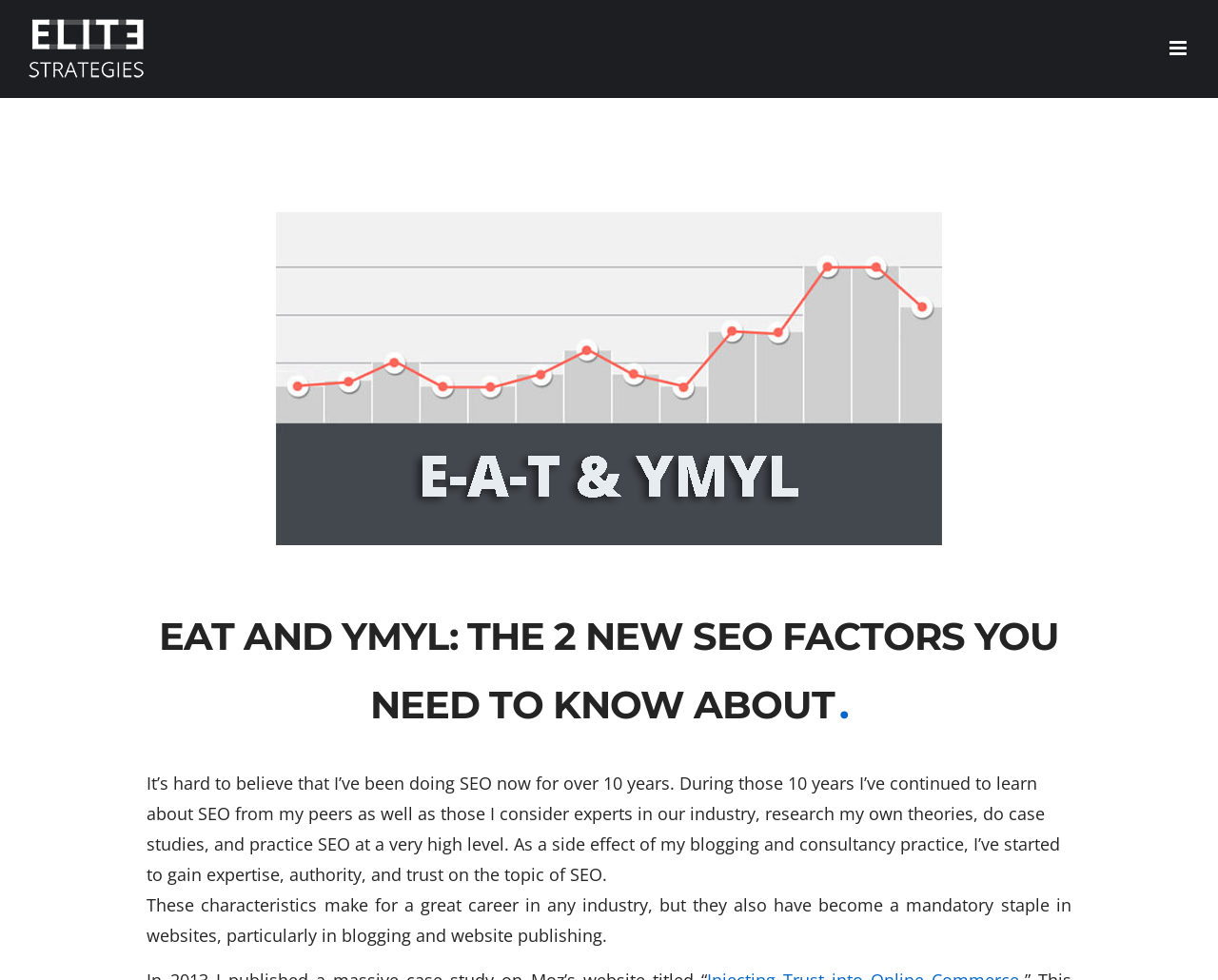Please answer the following question as detailed as possible based on the image: 
What is the author's expertise?

I examined the StaticText element with the text 'As a side effect of my blogging and consultancy practice, I’ve started to gain expertise, authority, and trust on the topic of SEO.' located at [0.121, 0.912, 0.879, 0.966]. This text suggests that the author's expertise is in SEO.